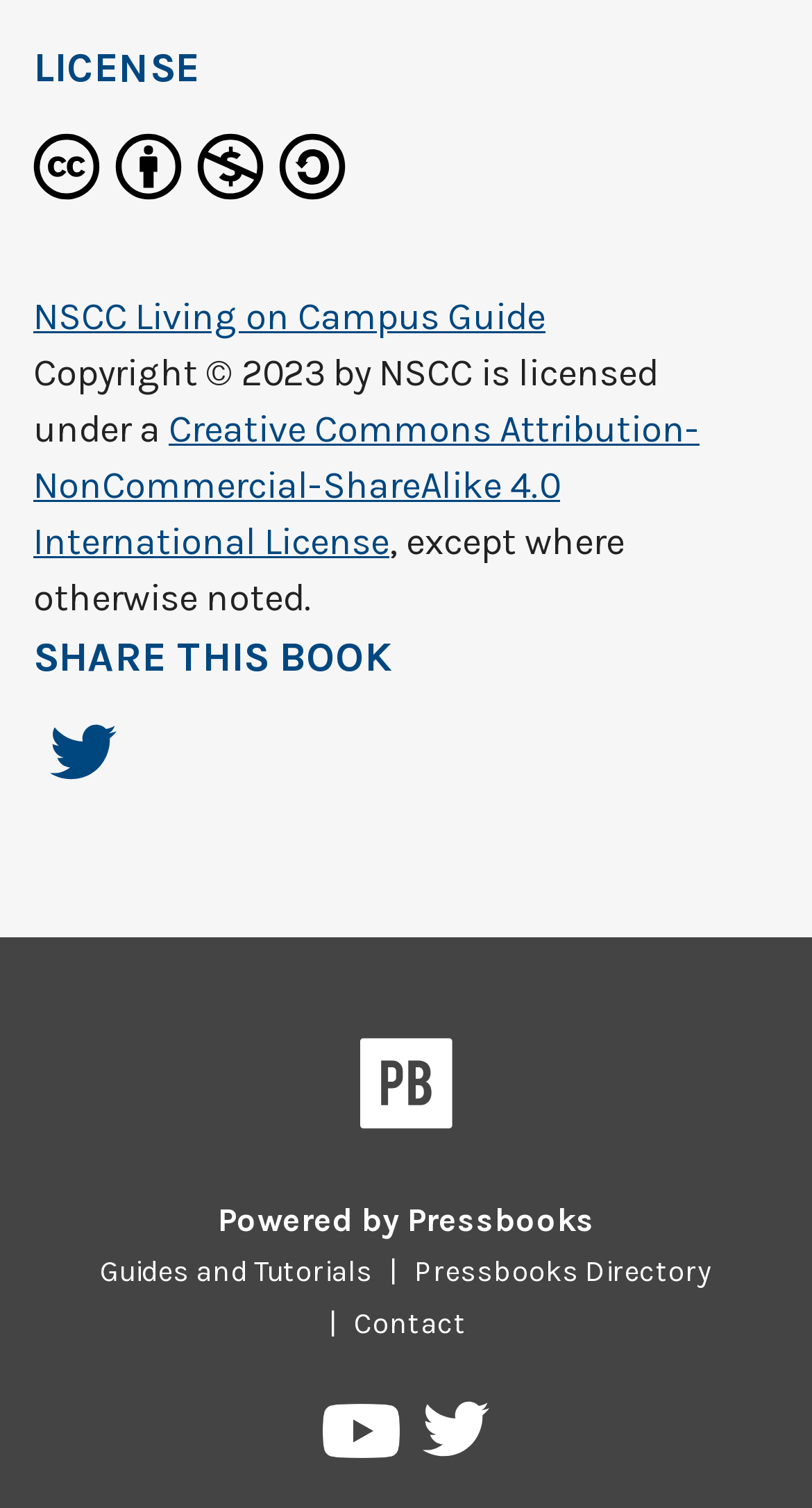What is the license of the content?
Please give a well-detailed answer to the question.

The license of the content is mentioned in the link 'Creative Commons Attribution-NonCommercial-ShareAlike 4.0 International License' which is located below the 'LICENSE' heading.